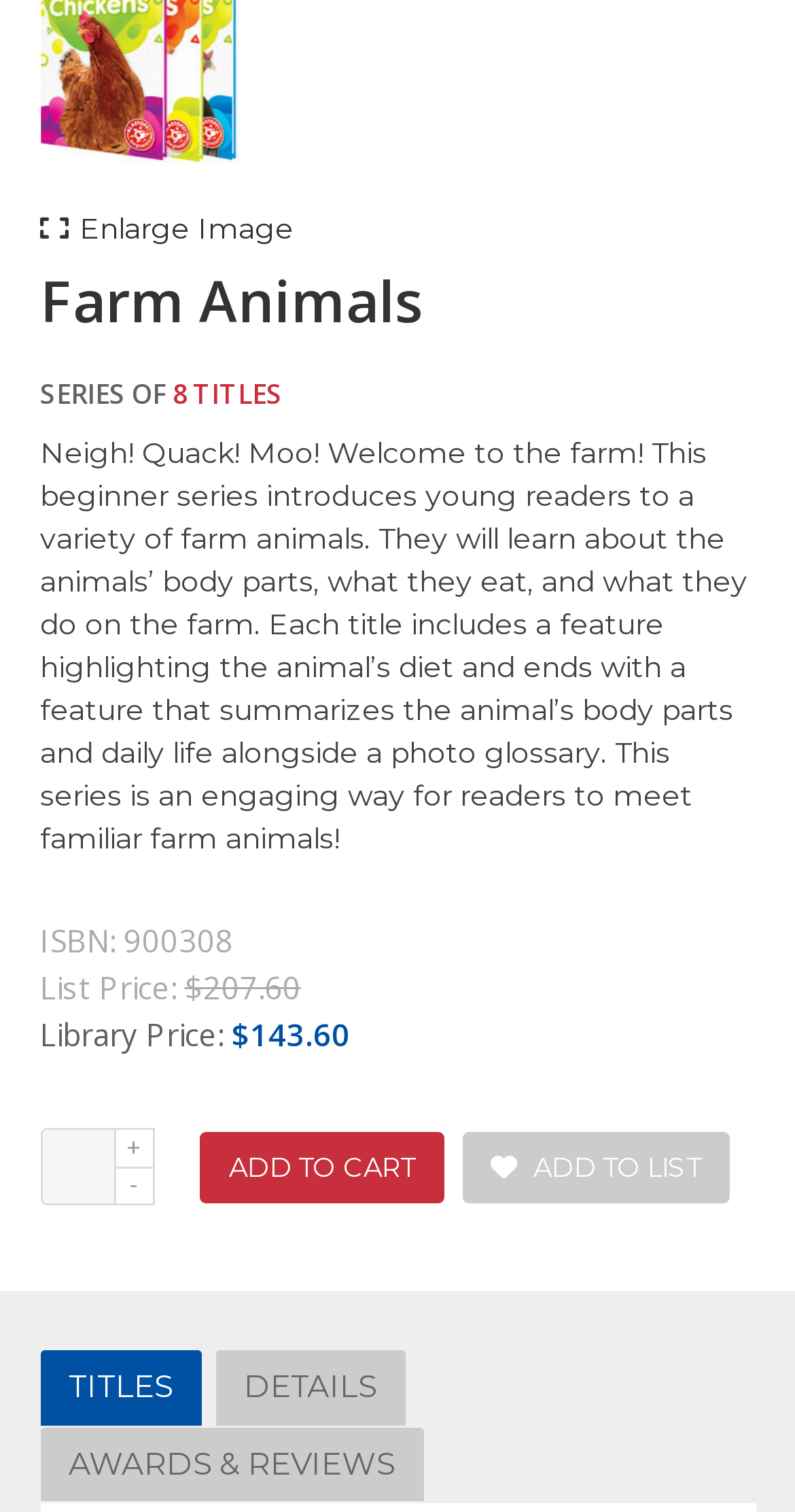Identify the bounding box coordinates for the region to click in order to carry out this instruction: "Enlarge the image". Provide the coordinates using four float numbers between 0 and 1, formatted as [left, top, right, bottom].

[0.05, 0.139, 0.369, 0.163]